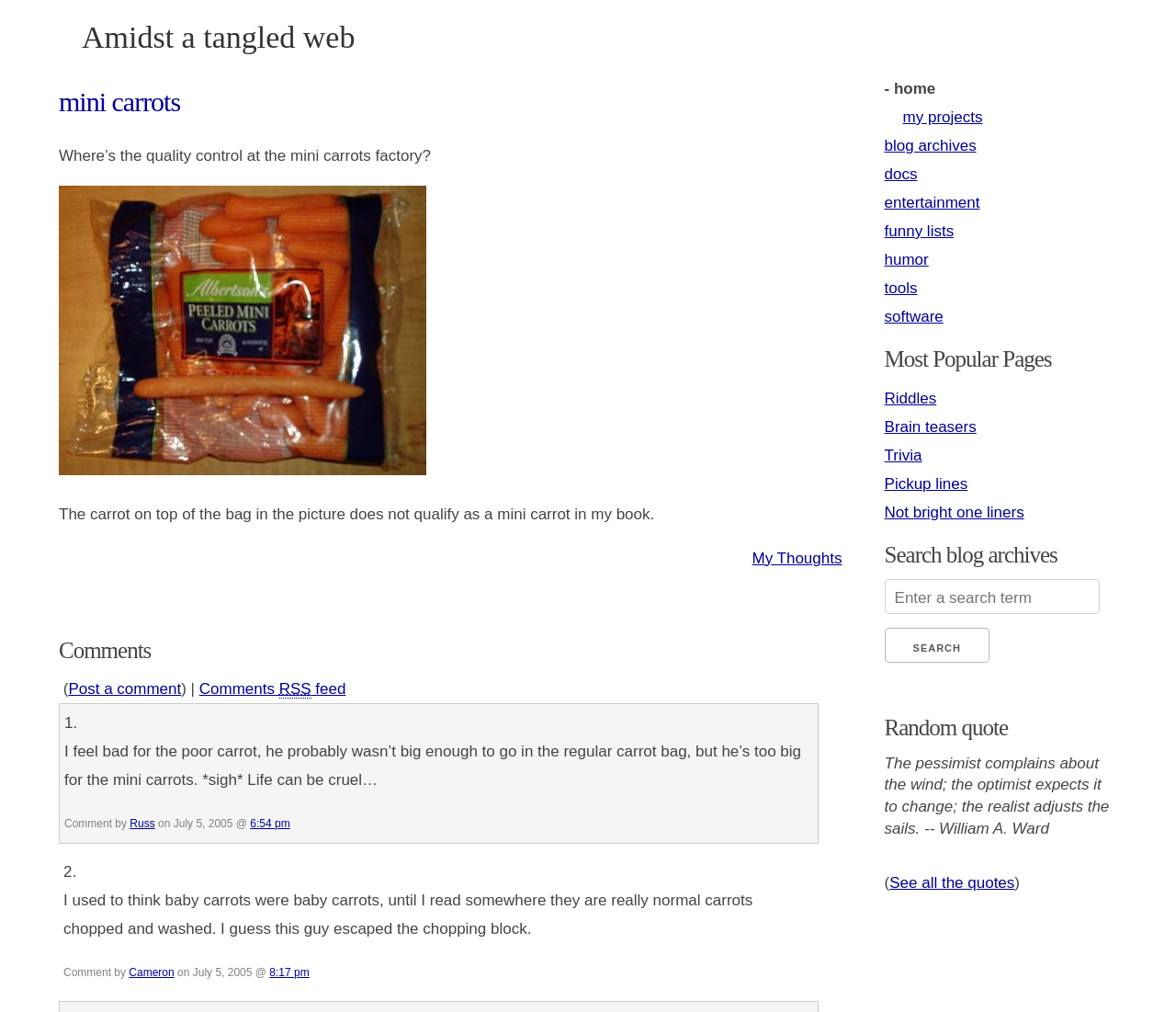Find the bounding box coordinates for the HTML element described in this sentence: "Trivia". Provide the coordinates as four float numbers between 0 and 1, in the format [left, top, right, bottom].

[0.752, 0.441, 0.784, 0.458]